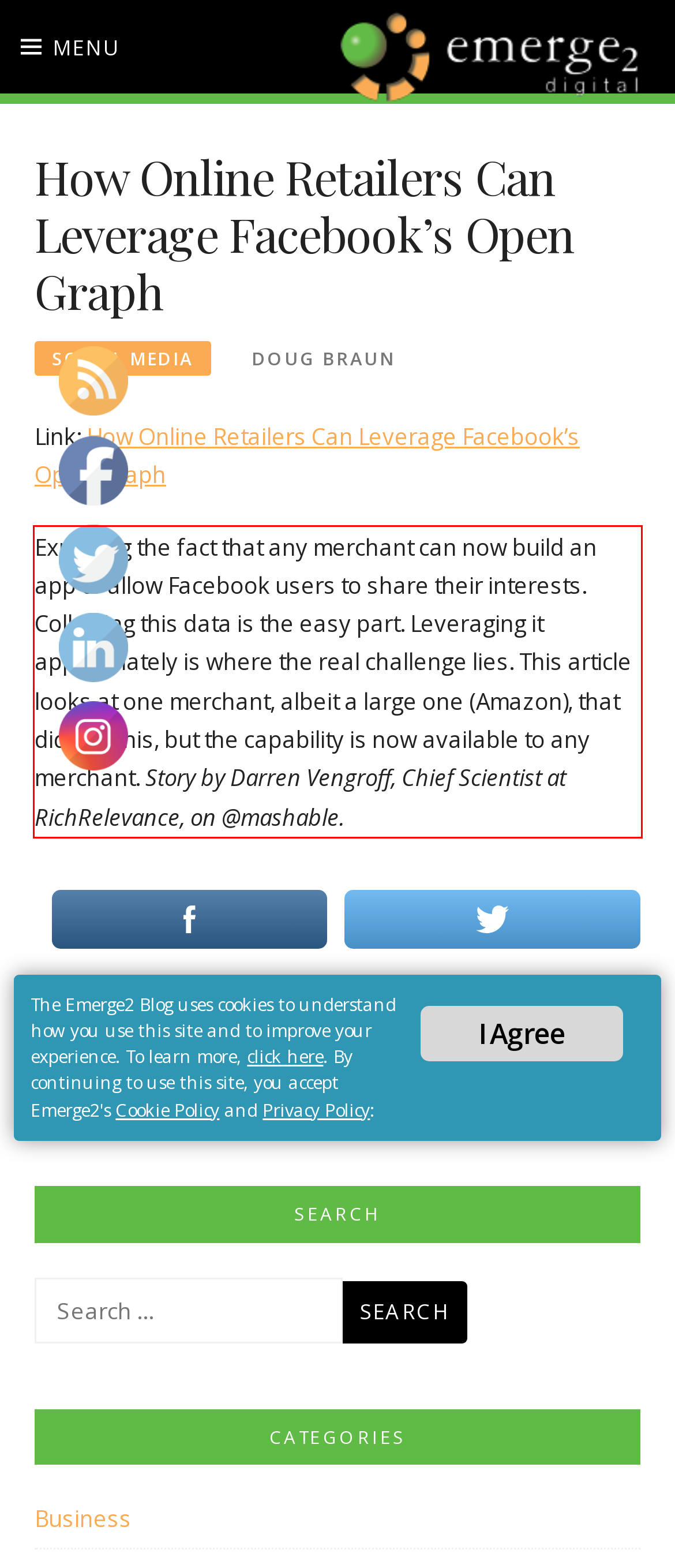Look at the screenshot of the webpage, locate the red rectangle bounding box, and generate the text content that it contains.

Exploring the fact that any merchant can now build an app to allow Facebook users to share their interests. Collecting this data is the easy part. Leveraging it appropriately is where the real challenge lies. This article looks at one merchant, albeit a large one (Amazon), that did just this, but the capability is now available to any merchant. Story by Darren Vengroff, Chief Scientist at RichRelevance, on @mashable.